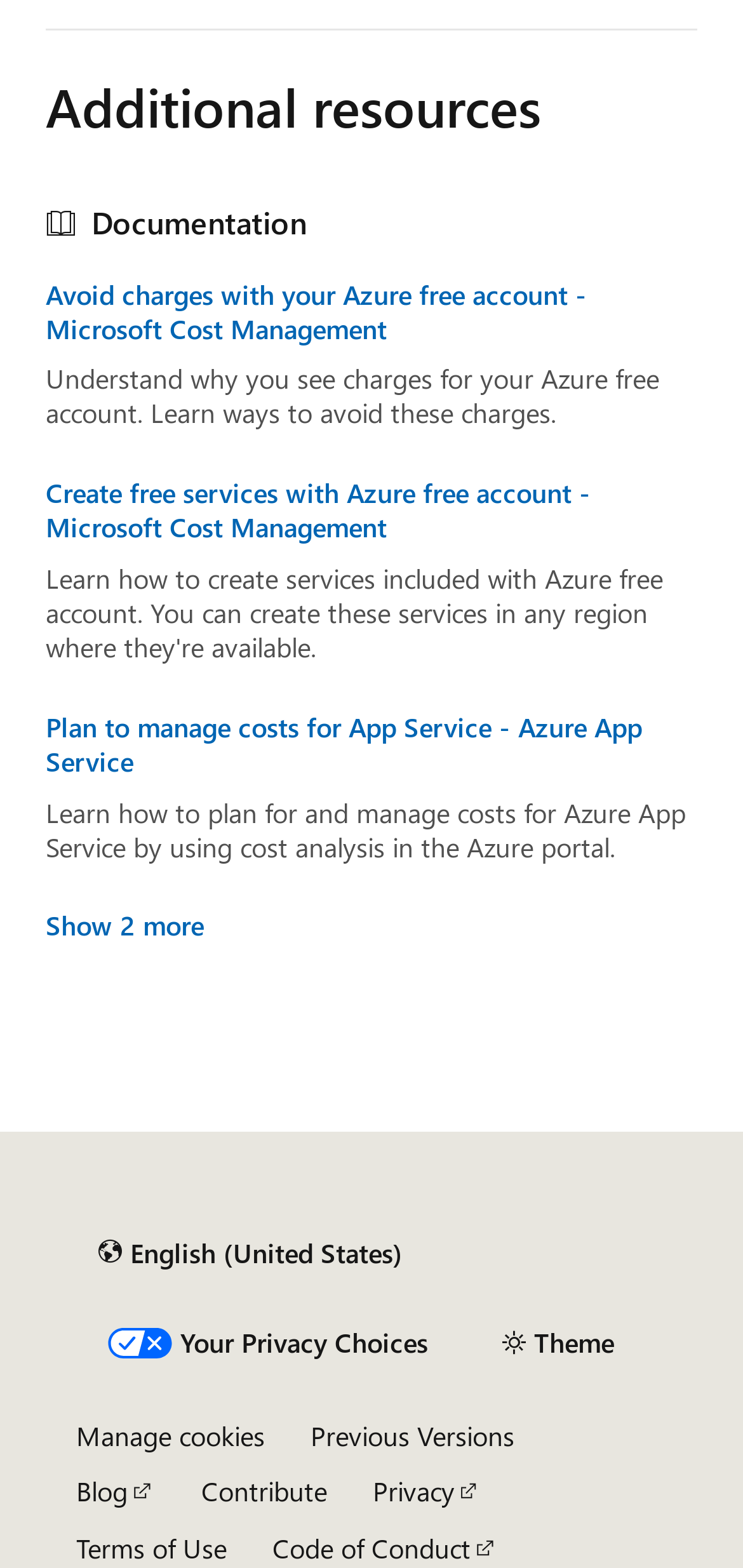Given the element description "Manage cookies" in the screenshot, predict the bounding box coordinates of that UI element.

[0.103, 0.906, 0.356, 0.925]